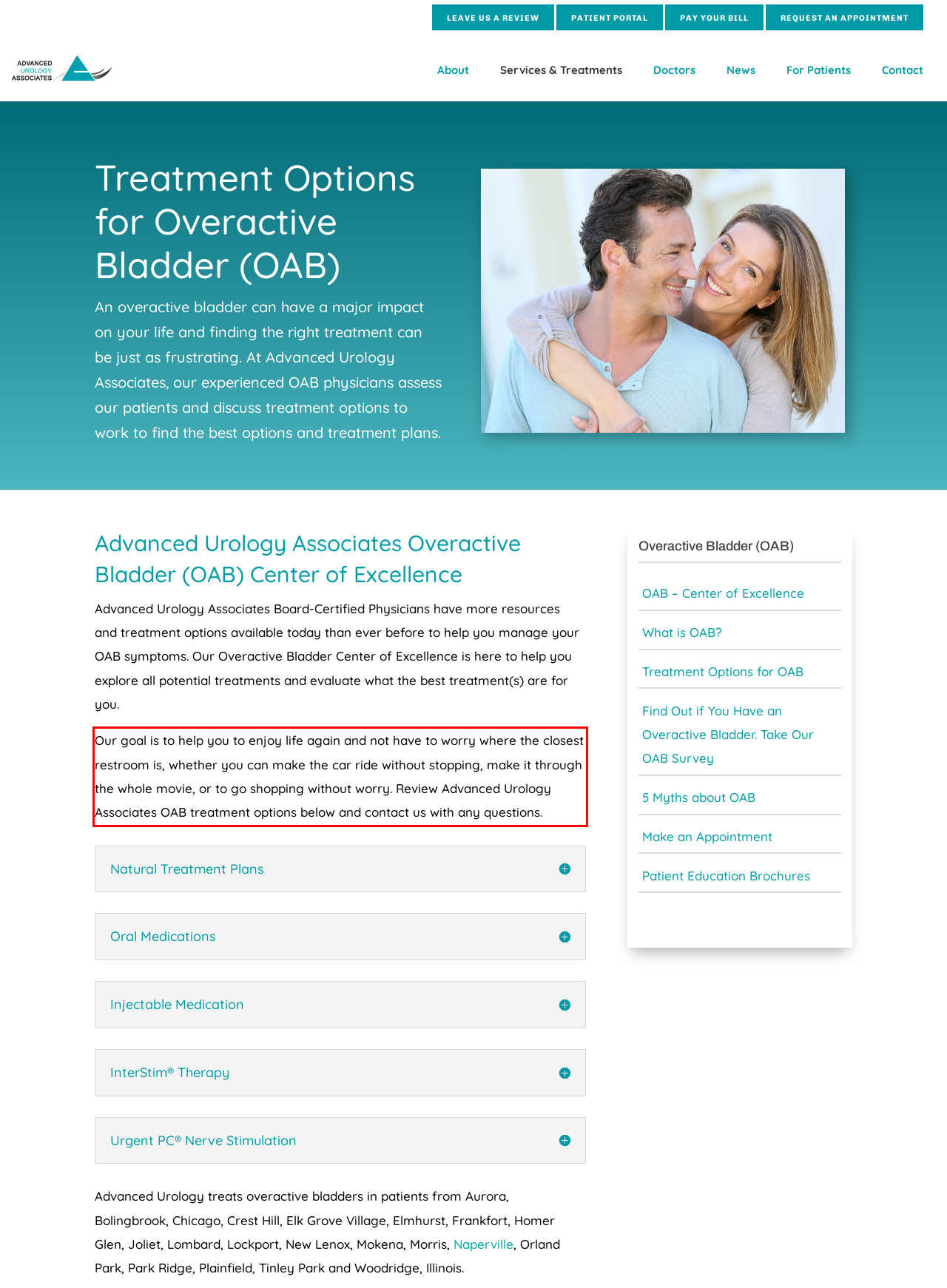Please extract the text content within the red bounding box on the webpage screenshot using OCR.

Our goal is to help you to enjoy life again and not have to worry where the closest restroom is, whether you can make the car ride without stopping, make it through the whole movie, or to go shopping without worry. Review Advanced Urology Associates OAB treatment options below and contact us with any questions.